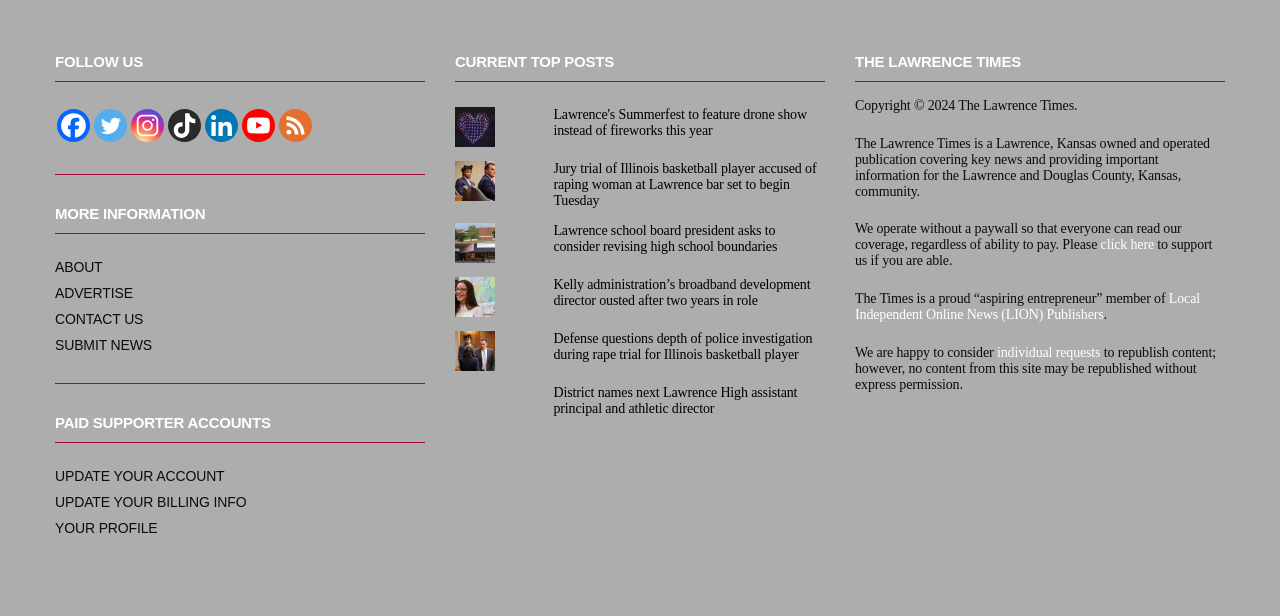Identify the bounding box coordinates of the region that needs to be clicked to carry out this instruction: "Read more about Lawrence's Summerfest". Provide these coordinates as four float numbers ranging from 0 to 1, i.e., [left, top, right, bottom].

[0.432, 0.173, 0.63, 0.223]